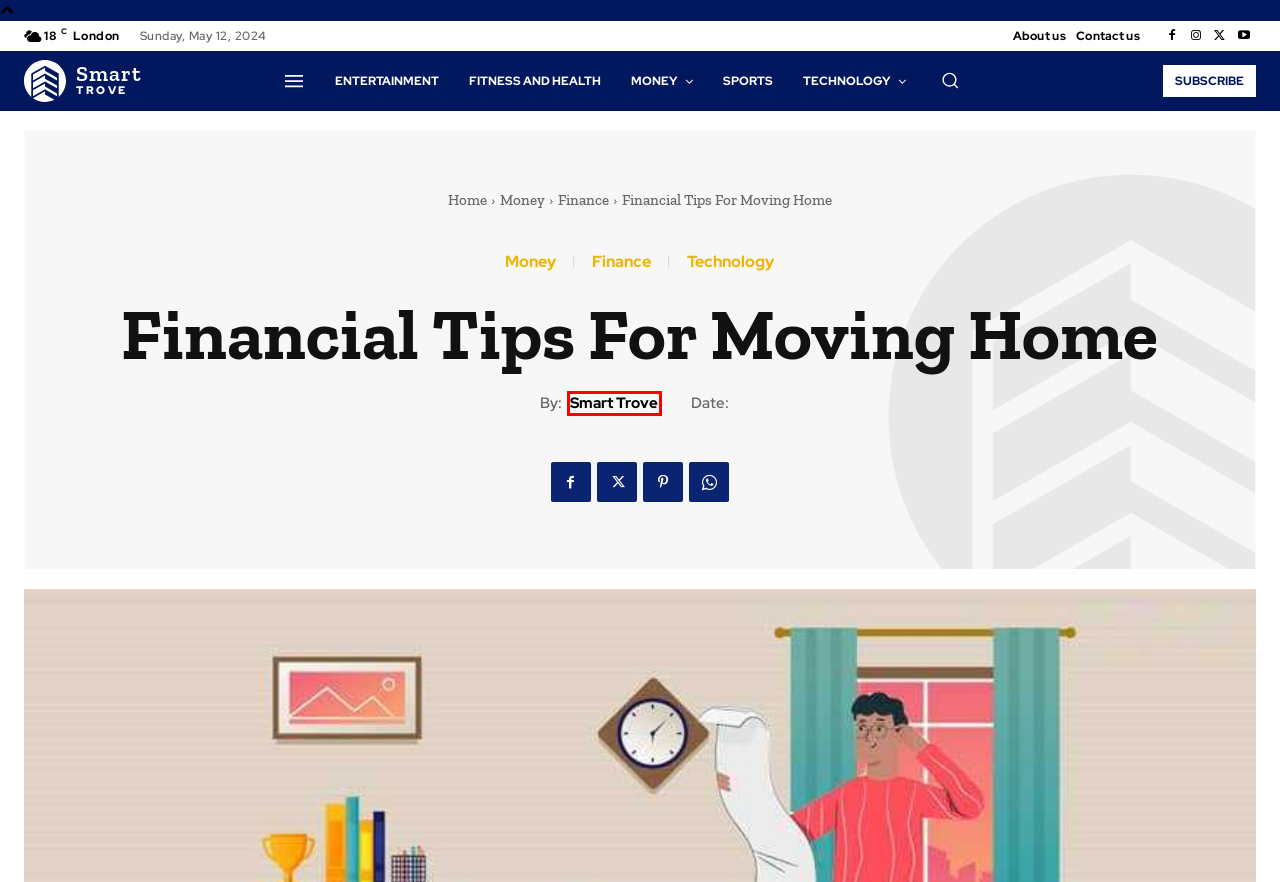You have been given a screenshot of a webpage, where a red bounding box surrounds a UI element. Identify the best matching webpage description for the page that loads after the element in the bounding box is clicked. Options include:
A. Entertainment - Smart Trove
B. About - Smart Trove
C. Money - Smart Trove
D. Sports - Smart Trove
E. Smart Trove, Author at Smart Trove
F. Finance - Smart Trove
G. Fitness and Health - Smart Trove
H. Technology - Smart Trove

E